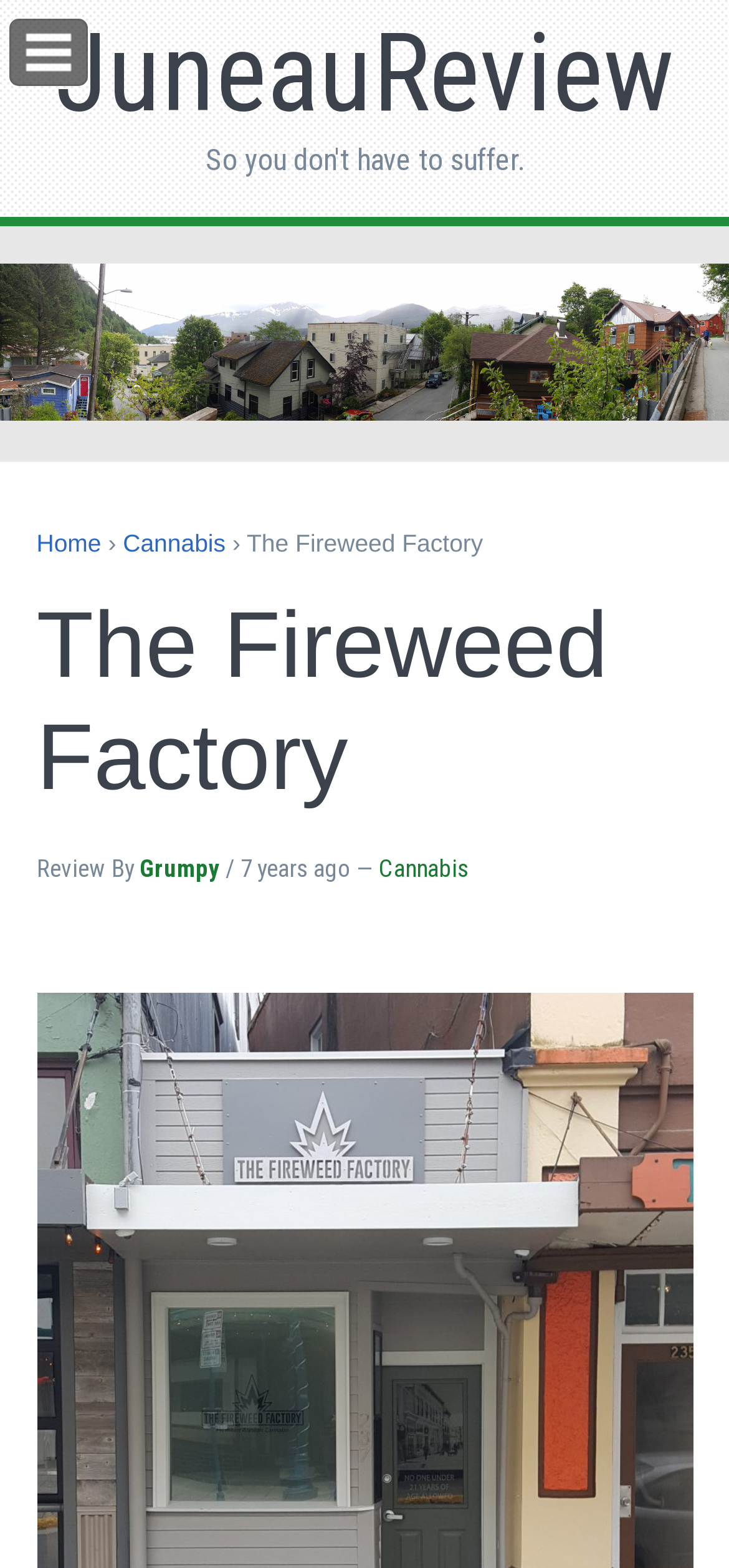Please find the bounding box coordinates (top-left x, top-left y, bottom-right x, bottom-right y) in the screenshot for the UI element described as follows: Menu

[0.013, 0.012, 0.121, 0.055]